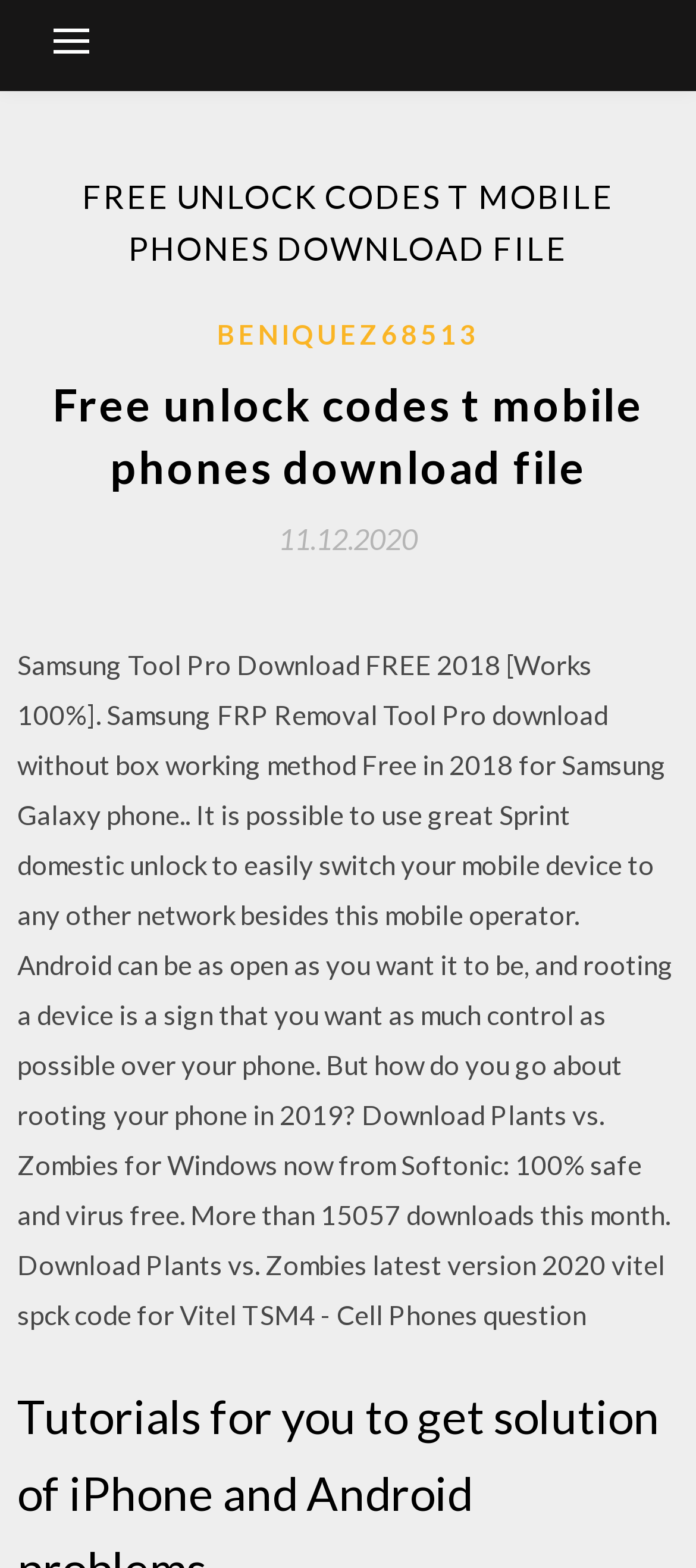What is the purpose of Samsung Tool Pro?
Refer to the screenshot and deliver a thorough answer to the question presented.

According to the webpage, Samsung Tool Pro is used for FRP (Factory Reset Protection) removal, which is a security feature on Samsung devices. The tool is likely used to bypass this security feature and unlock the device.